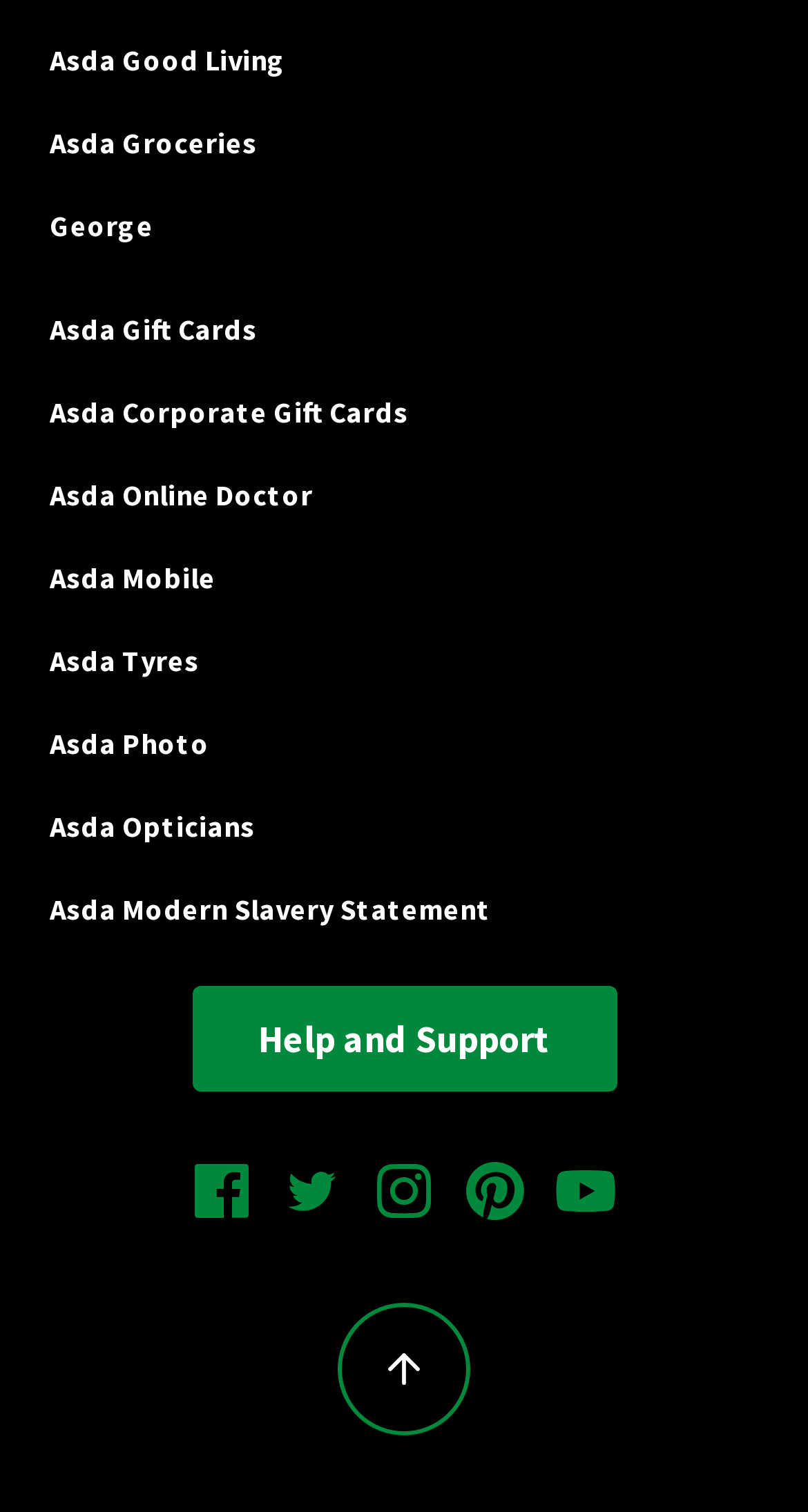What is the last link in the navigation section?
Look at the screenshot and respond with one word or a short phrase.

Asda Modern Slavery Statement